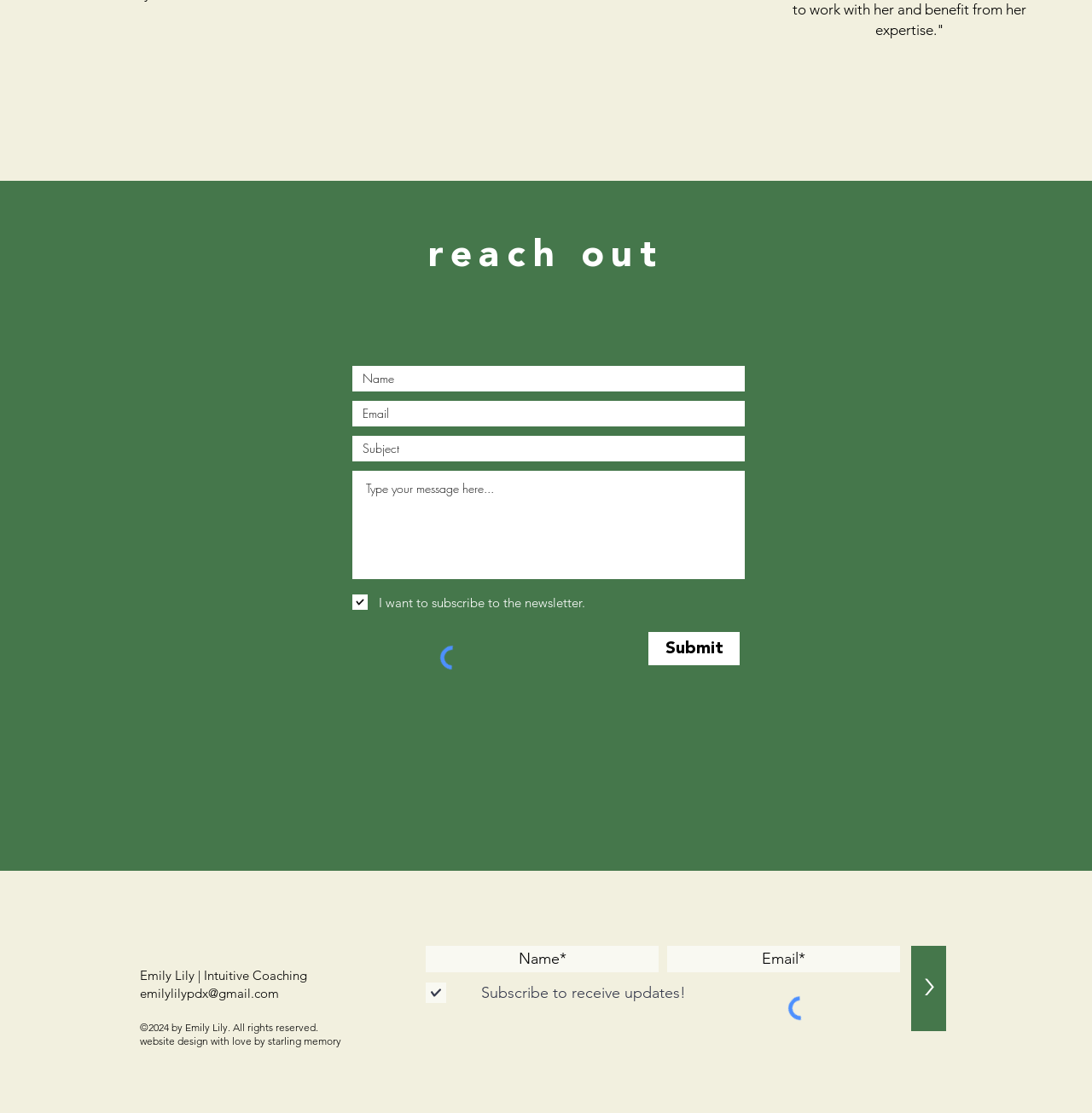What is the purpose of the 'Social Bar' section?
Please provide a comprehensive answer based on the details in the screenshot.

The 'Social Bar' section contains links to social media platforms, allowing visitors to connect with the website owner on various social media channels.